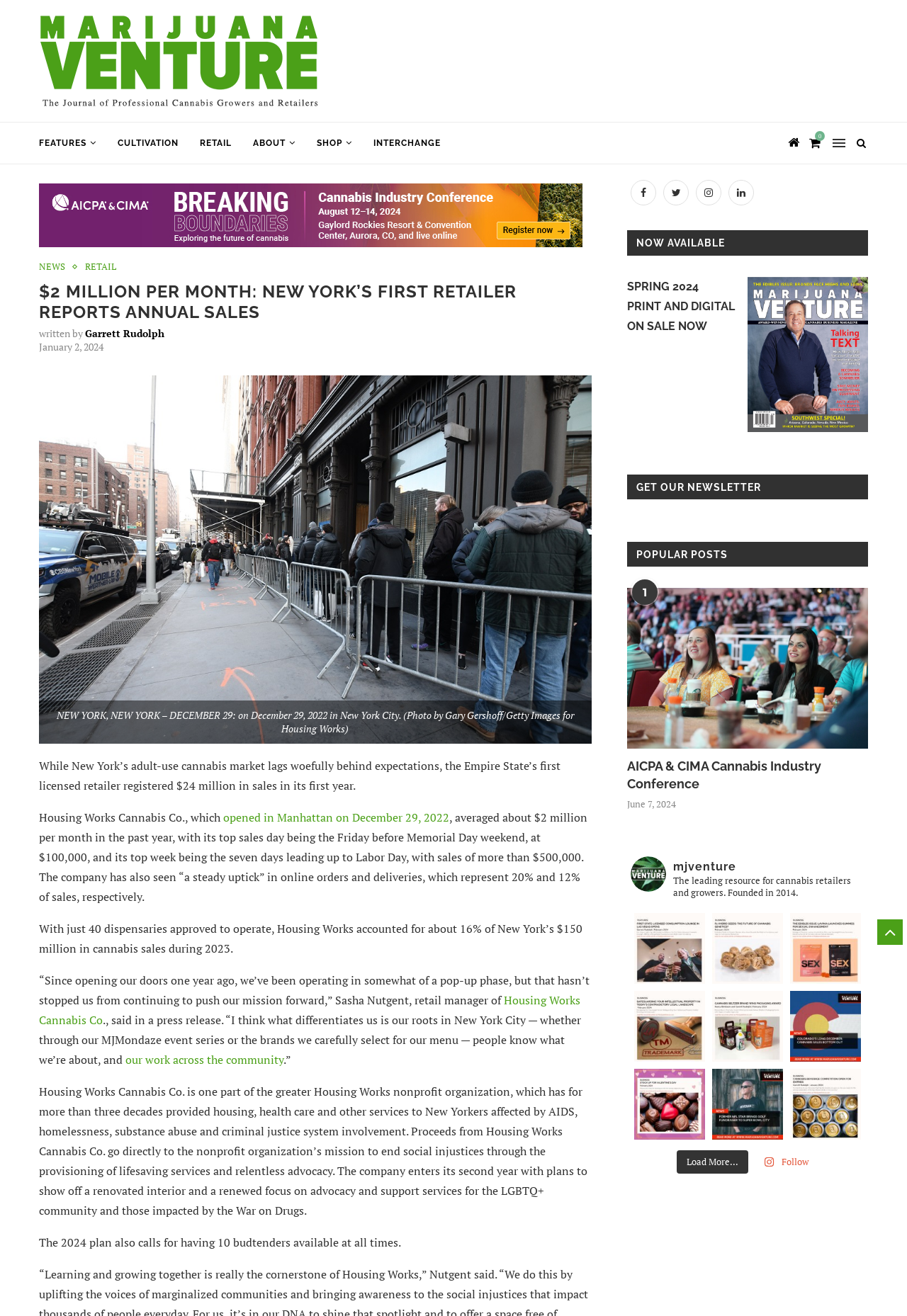Please answer the following question using a single word or phrase: 
What is the percentage of sales that online orders and deliveries represent?

20% and 12%